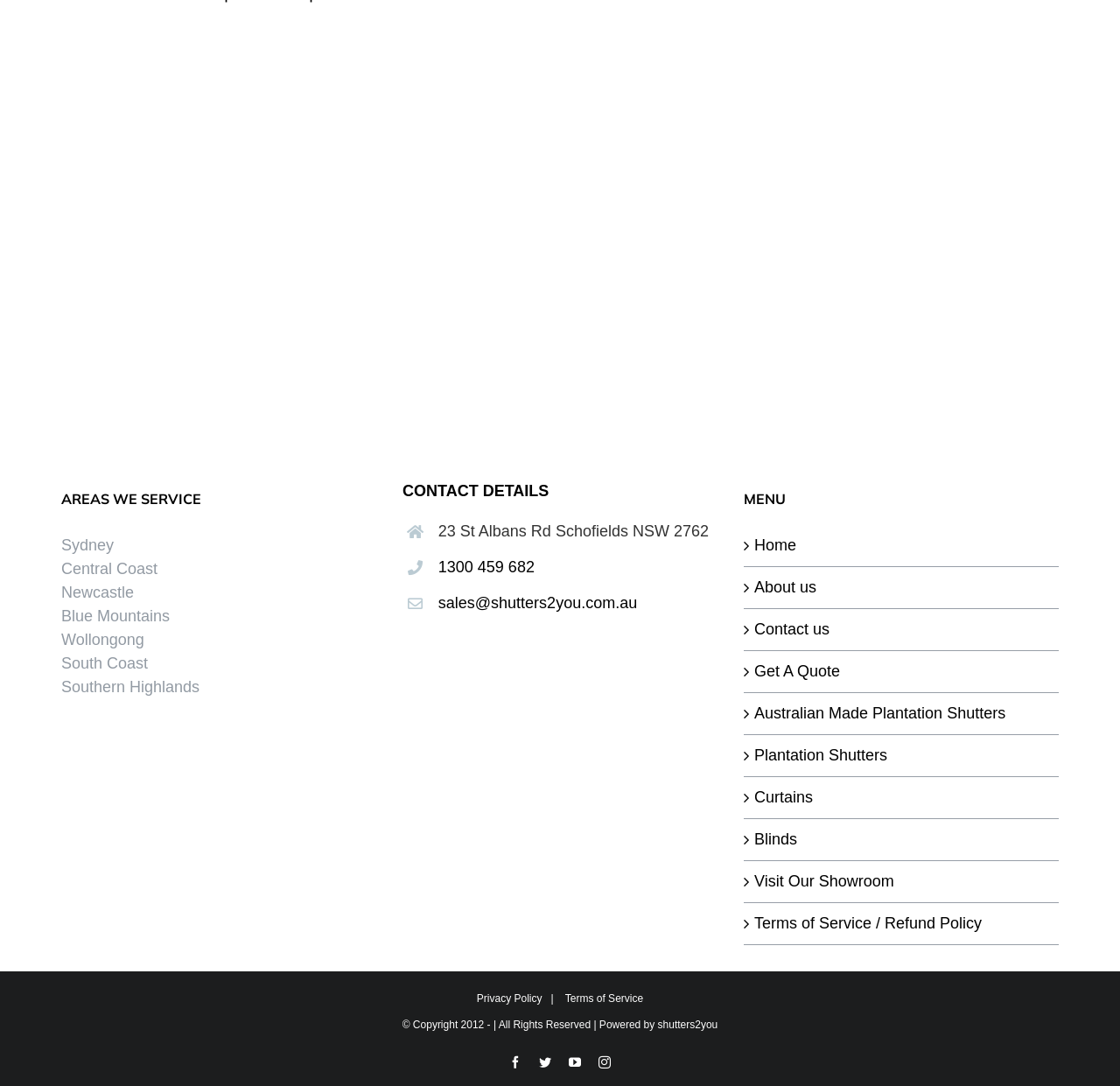Given the description of a UI element: "shutters2you", identify the bounding box coordinates of the matching element in the webpage screenshot.

[0.587, 0.938, 0.641, 0.949]